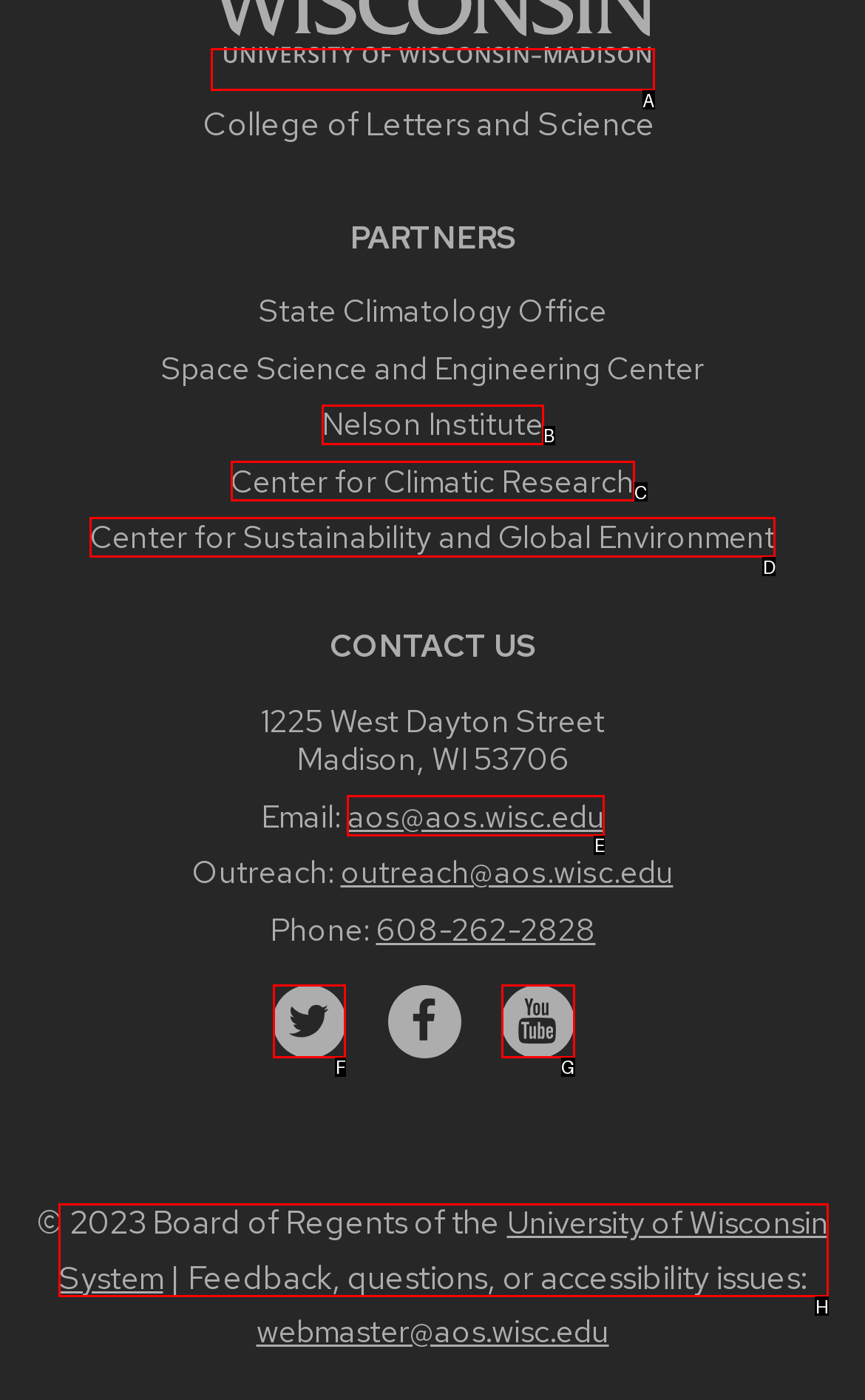Determine the appropriate lettered choice for the task: Email the department. Reply with the correct letter.

E